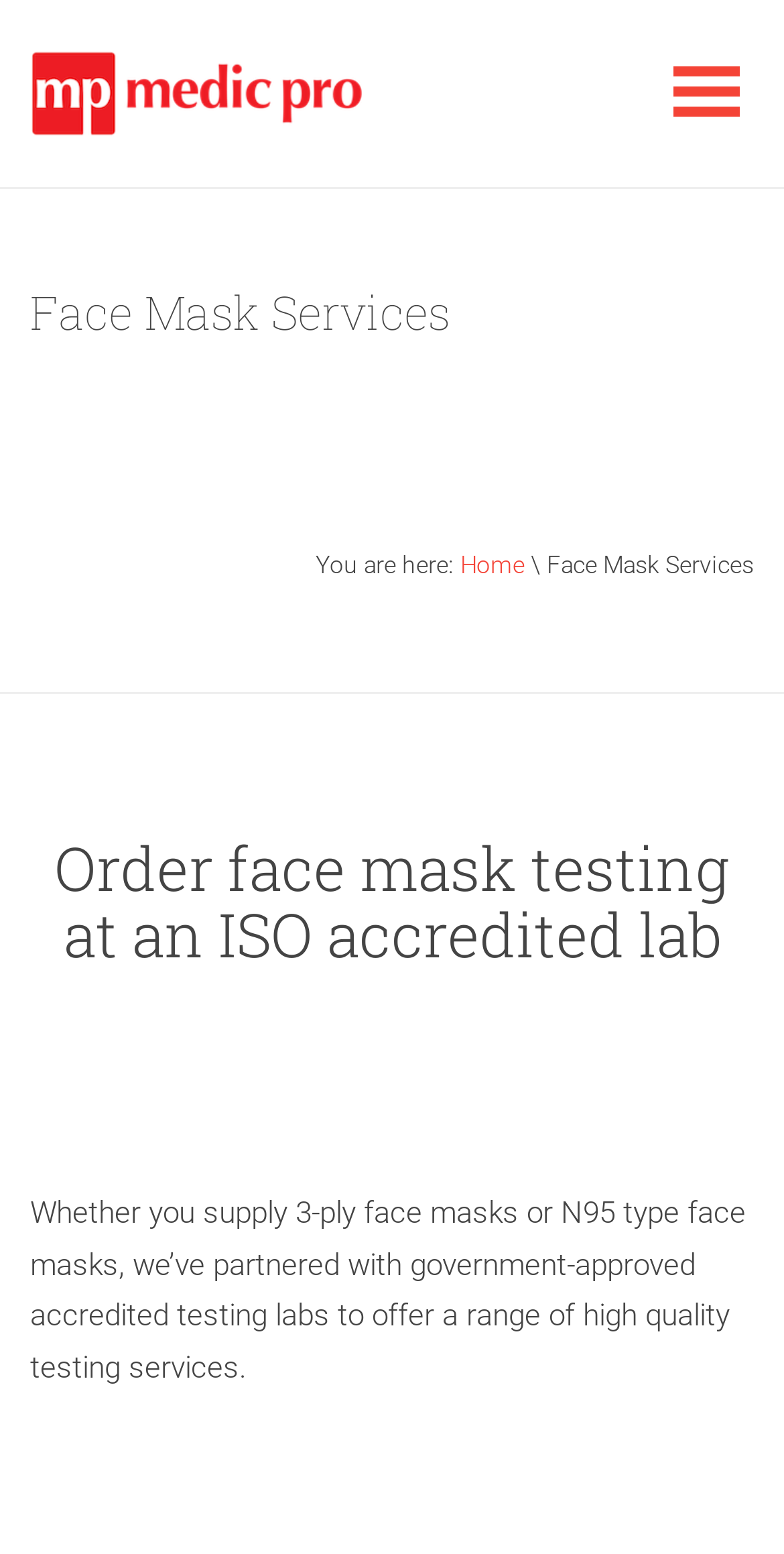What is the purpose of the face mask testing?
Analyze the image and deliver a detailed answer to the question.

The webpage implies that the purpose of the face mask testing is to ensure the quality of the face masks, as it mentions 'high-quality testing services' and the need for government-approved accredited testing labs.